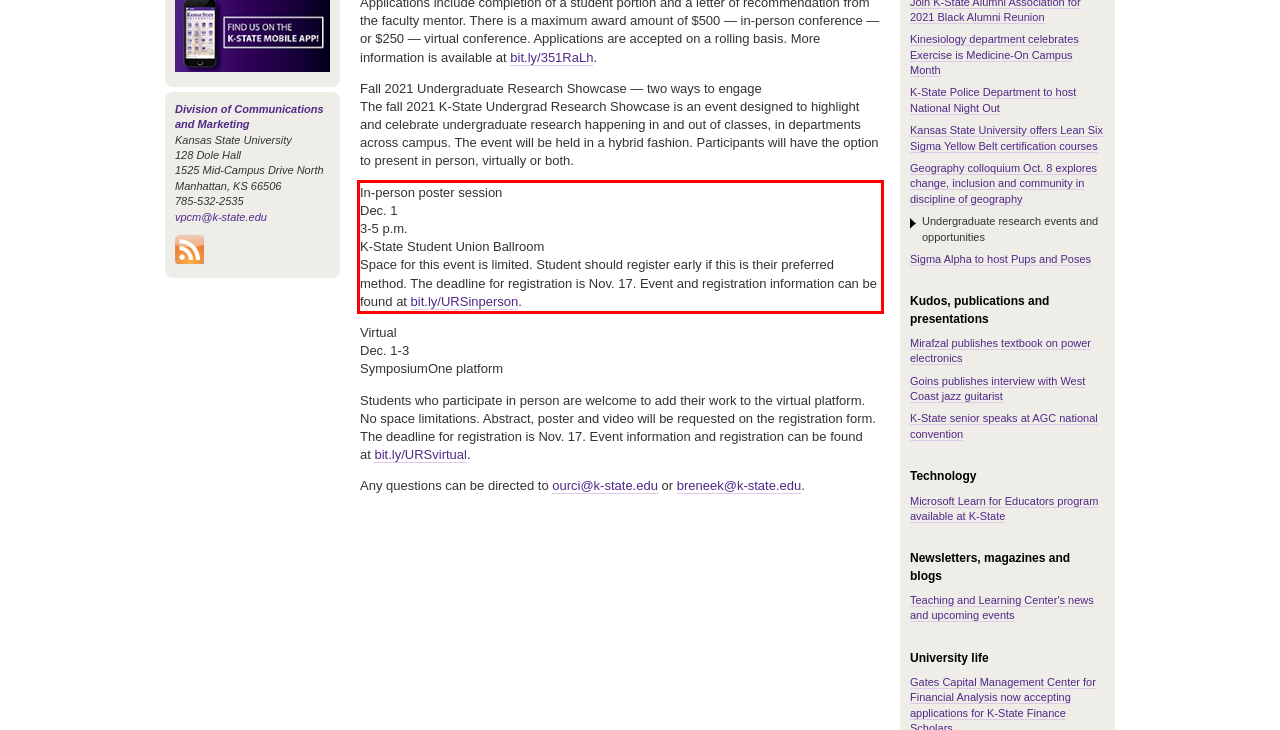Using the provided screenshot of a webpage, recognize and generate the text found within the red rectangle bounding box.

In-person poster session Dec. 1 3-5 p.m. K-State Student Union Ballroom Space for this event is limited. Student should register early if this is their preferred method. The deadline for registration is Nov. 17. Event and registration information can be found at bit.ly/URSinperson.